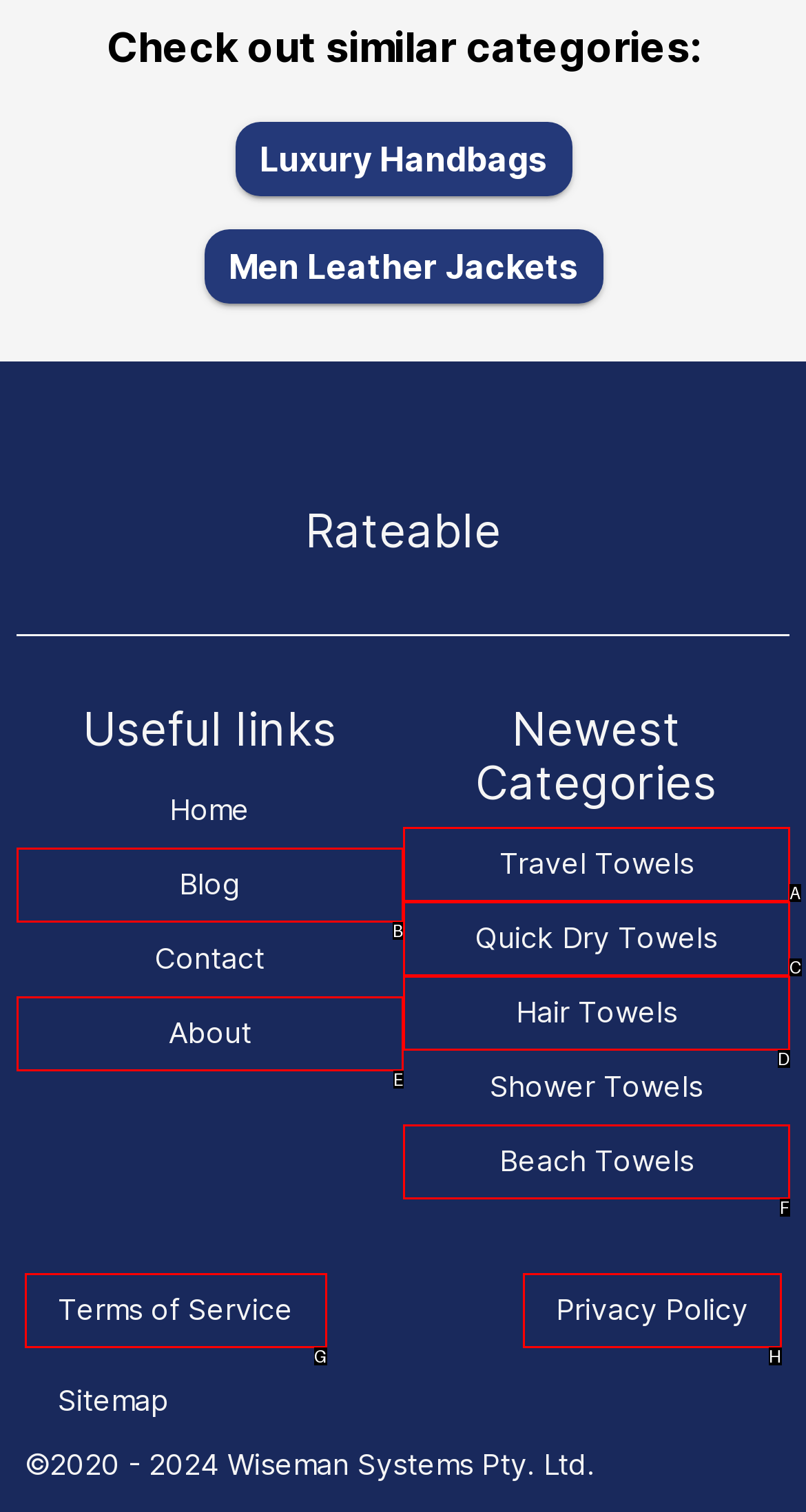Tell me which one HTML element best matches the description: Privacy Policy Answer with the option's letter from the given choices directly.

H